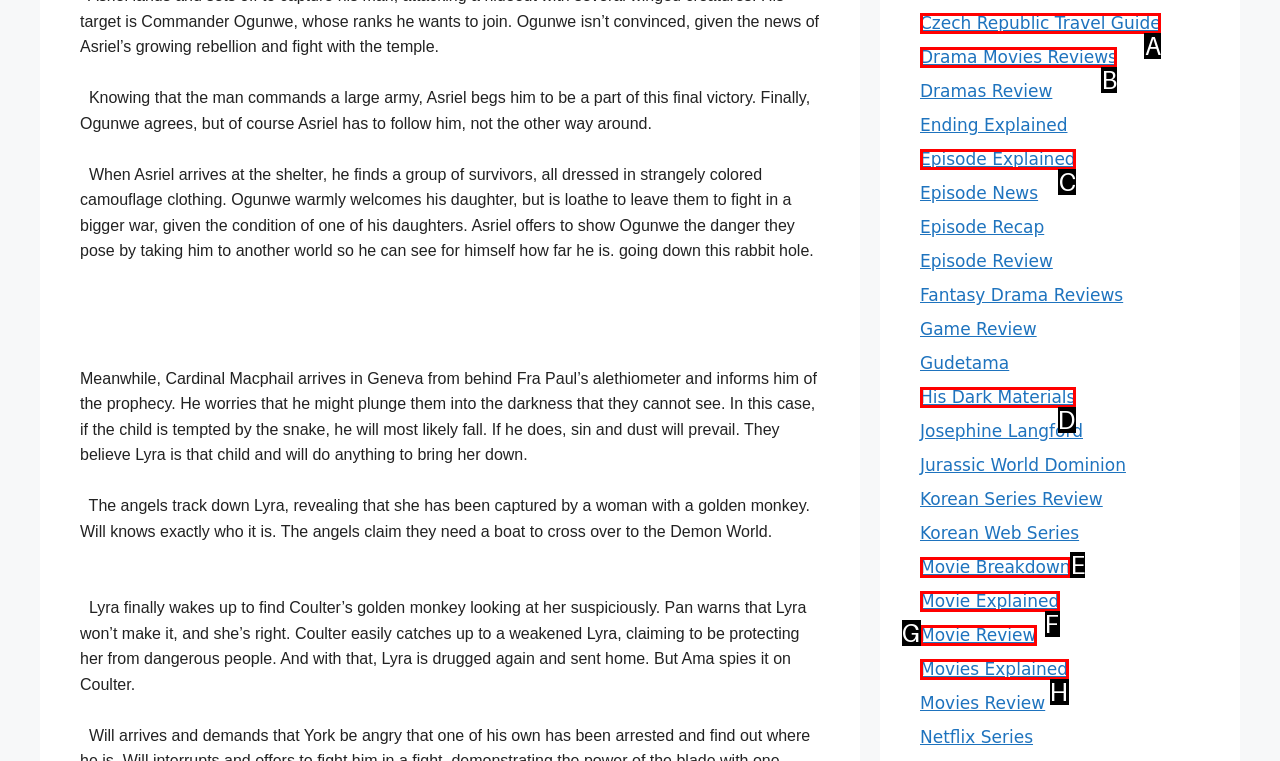Identify the HTML element to click to fulfill this task: Read 'His Dark Materials'
Answer with the letter from the given choices.

D